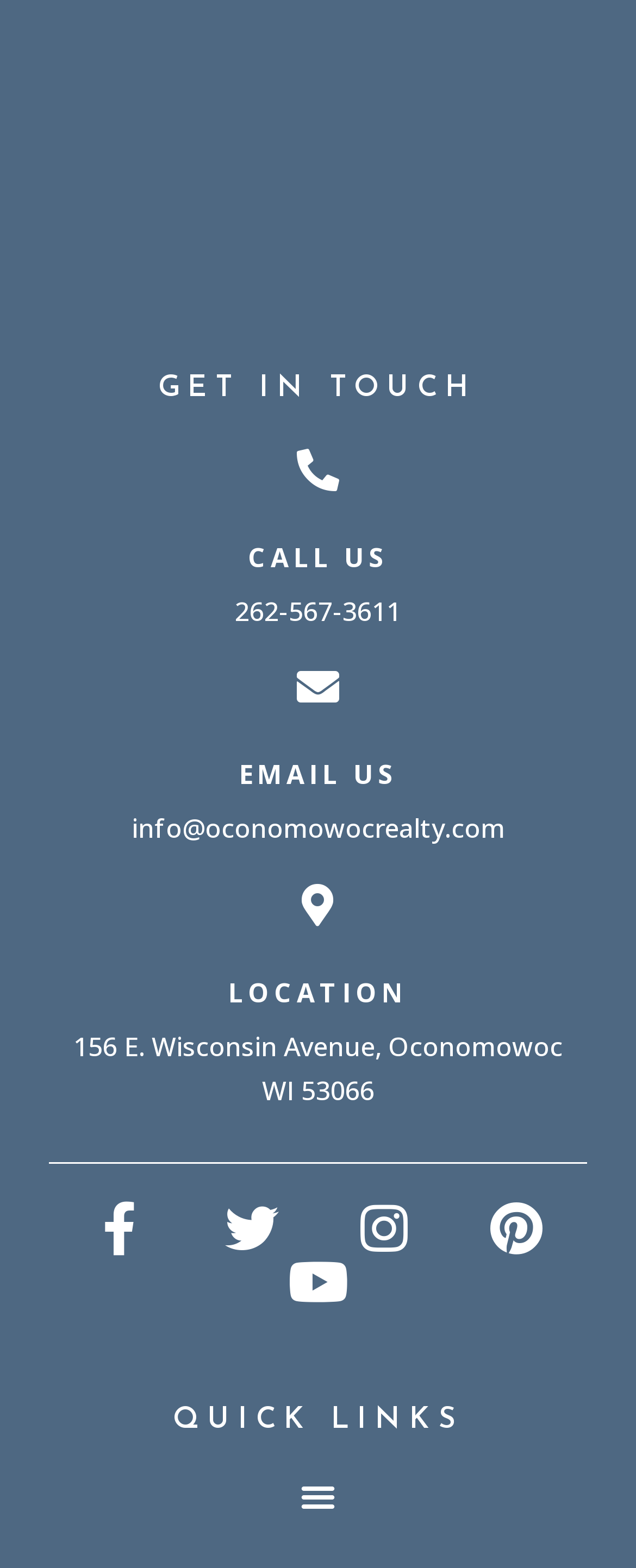Carefully examine the image and provide an in-depth answer to the question: What is the email address to contact?

I found the email address by looking at the 'EMAIL US' section, where there is a static text element with the email address 'info@oconomowocrealty.com'.